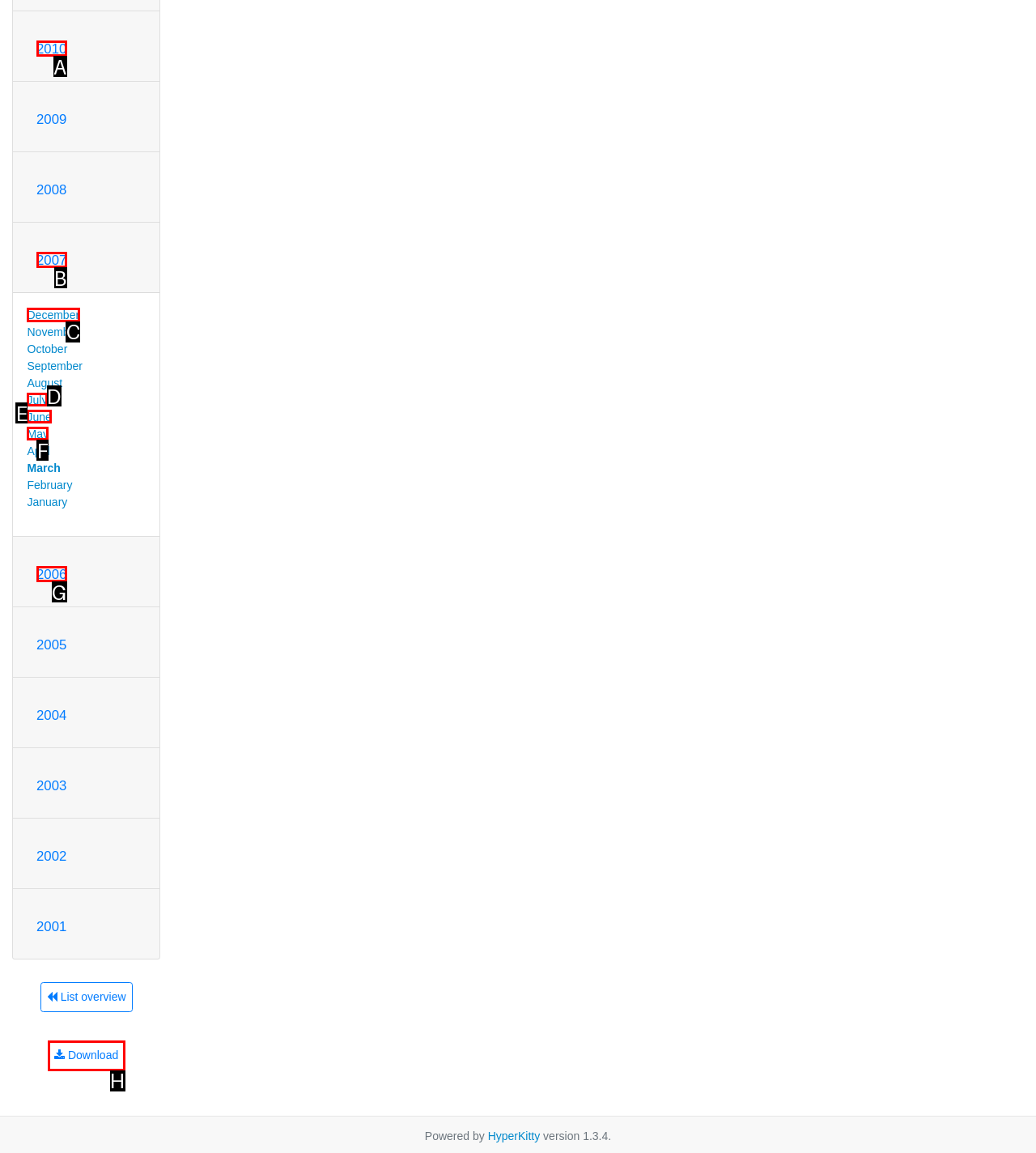Select the letter of the UI element that matches this task: Click on December
Provide the answer as the letter of the correct choice.

C